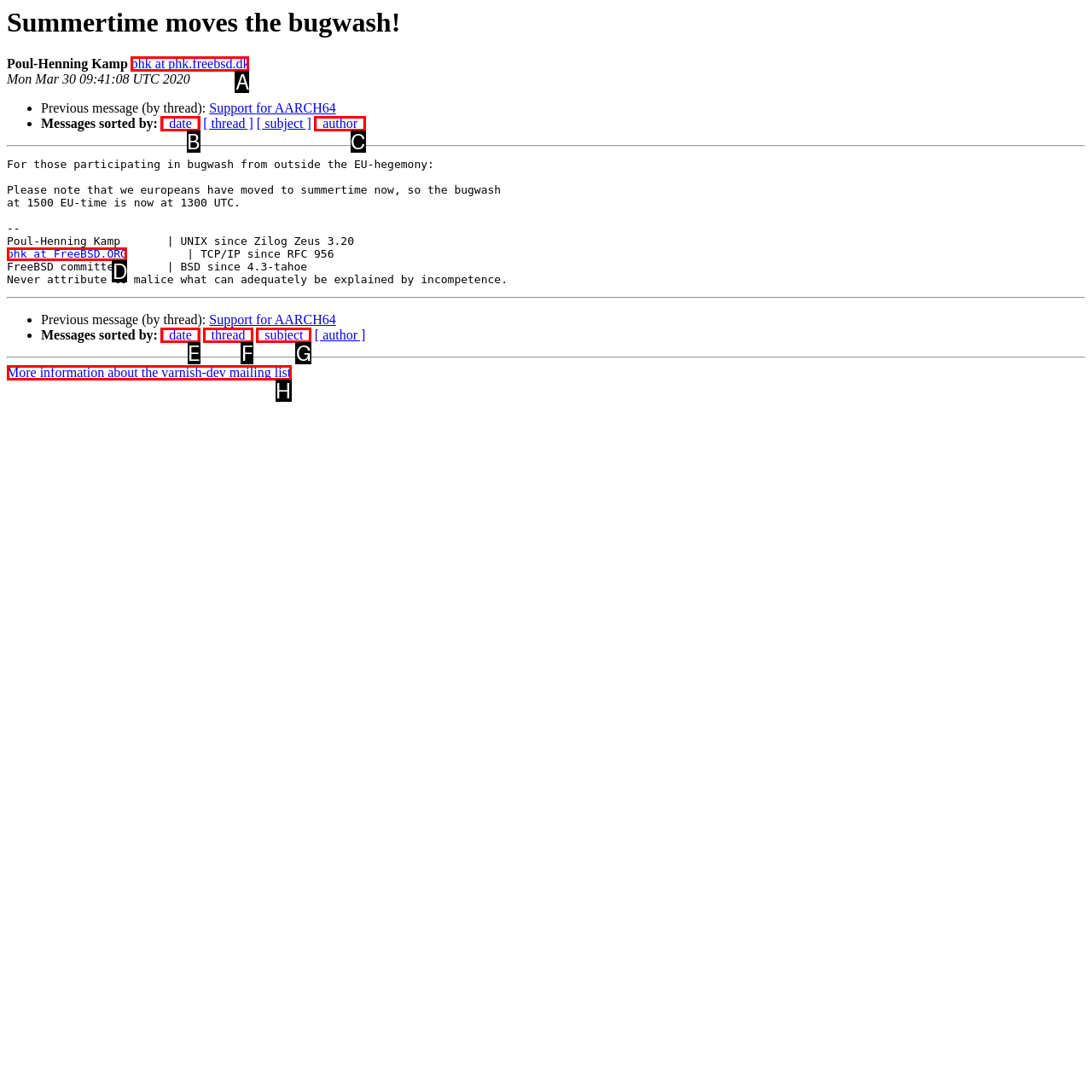Tell me which letter corresponds to the UI element that should be clicked to fulfill this instruction: View author's homepage
Answer using the letter of the chosen option directly.

A